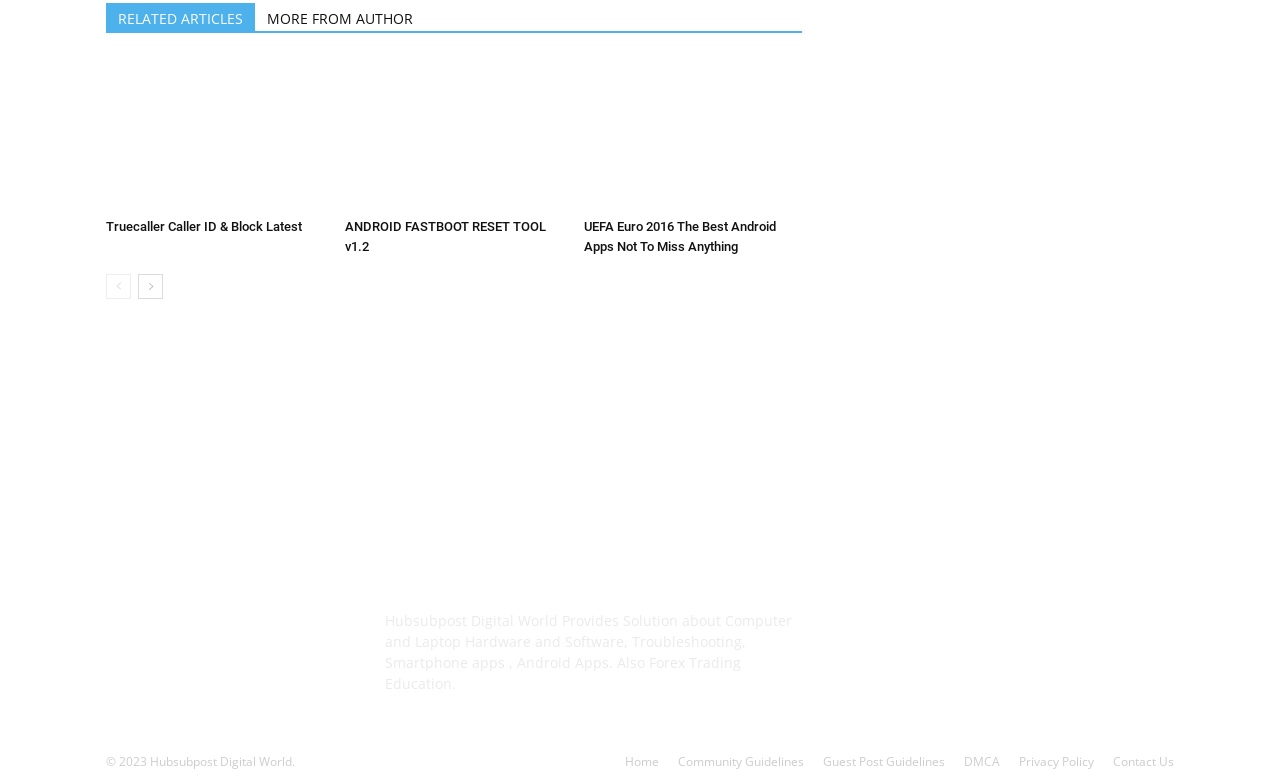Extract the bounding box coordinates for the described element: "title="ANDROID FASTBOOT RESET TOOL v1.2"". The coordinates should be represented as four float numbers between 0 and 1: [left, top, right, bottom].

[0.27, 0.077, 0.44, 0.269]